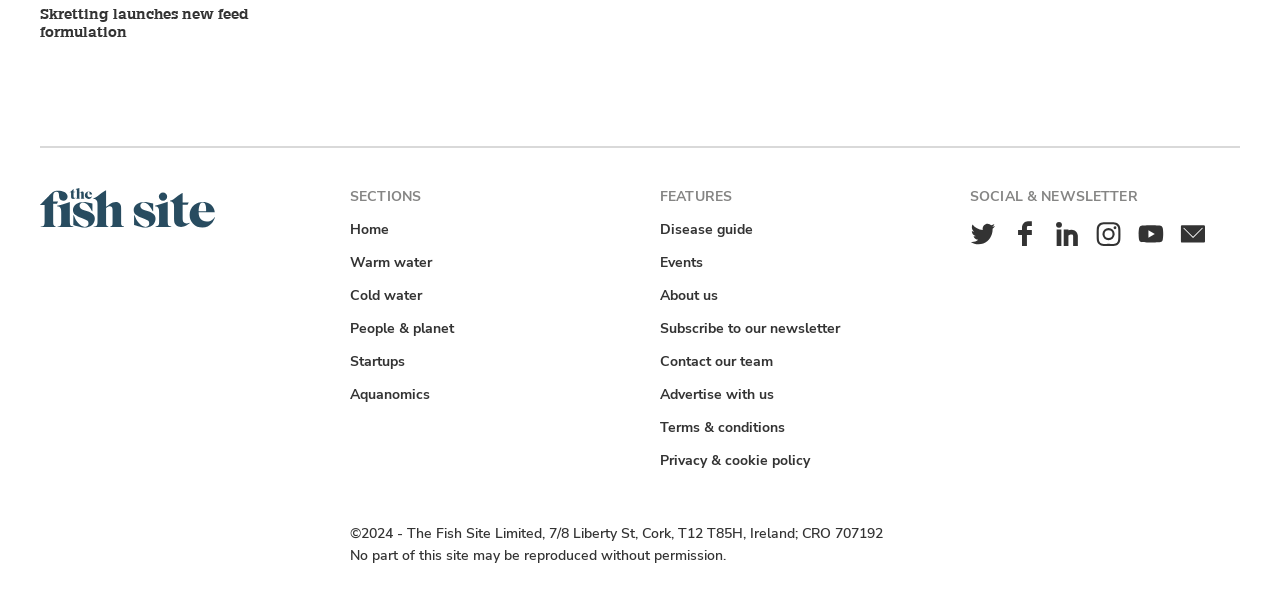Provide a brief response using a word or short phrase to this question:
What is the copyright year of the website?

2024